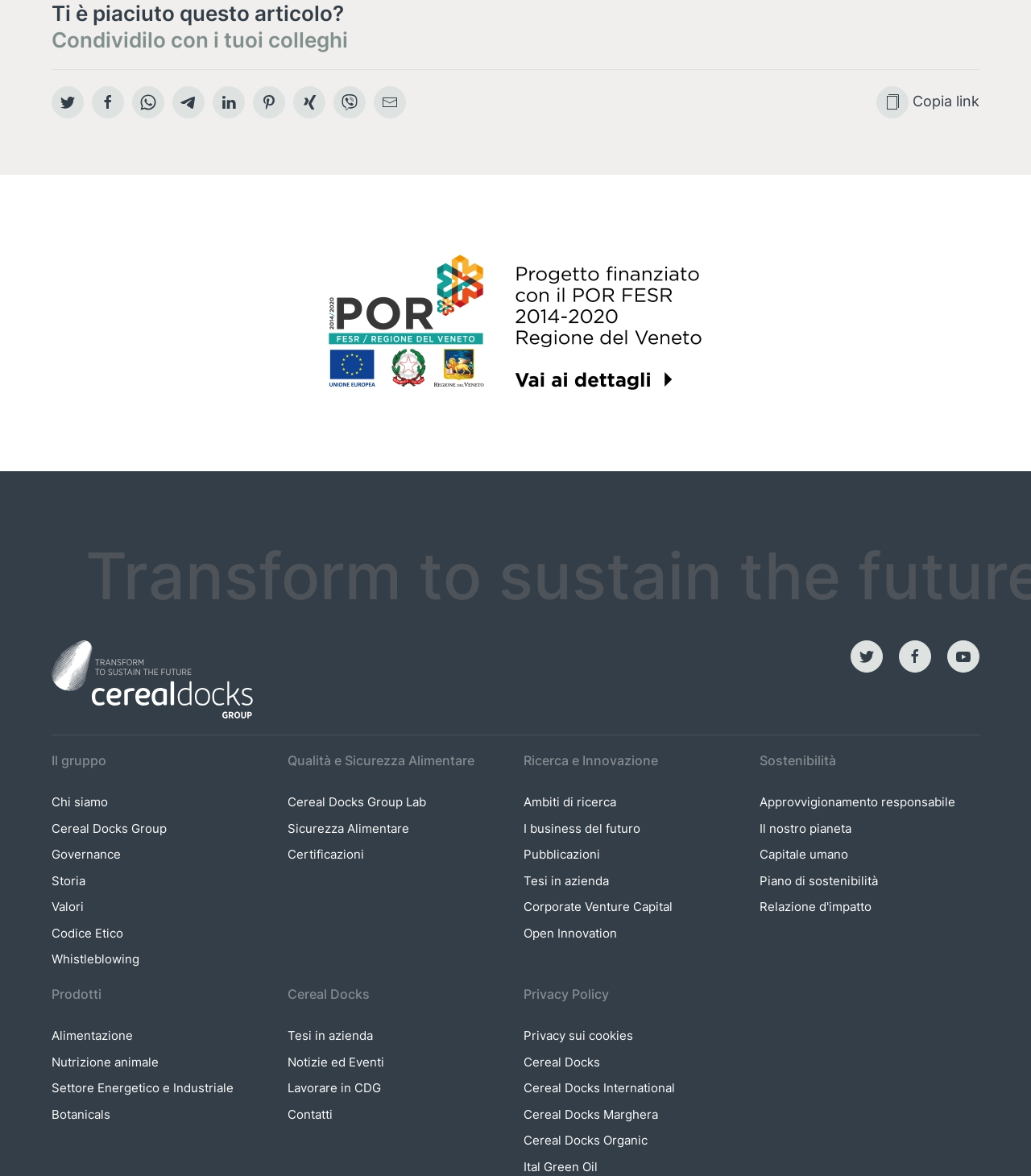Locate the bounding box of the UI element with the following description: "aria-label="Sabbatical Ranch"".

None